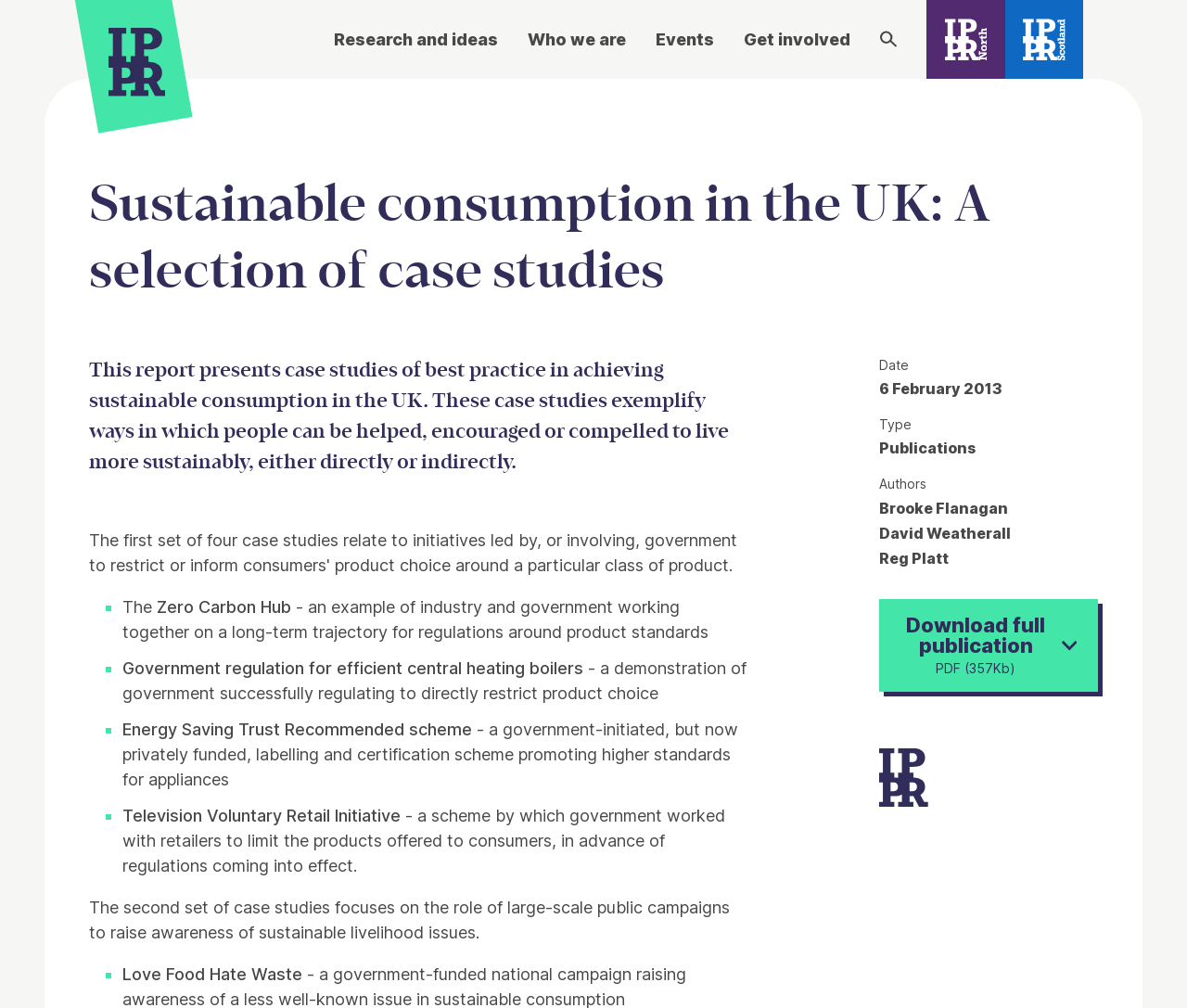Find and generate the main title of the webpage.

Sustainable consumption in the UK: A selection of case studies